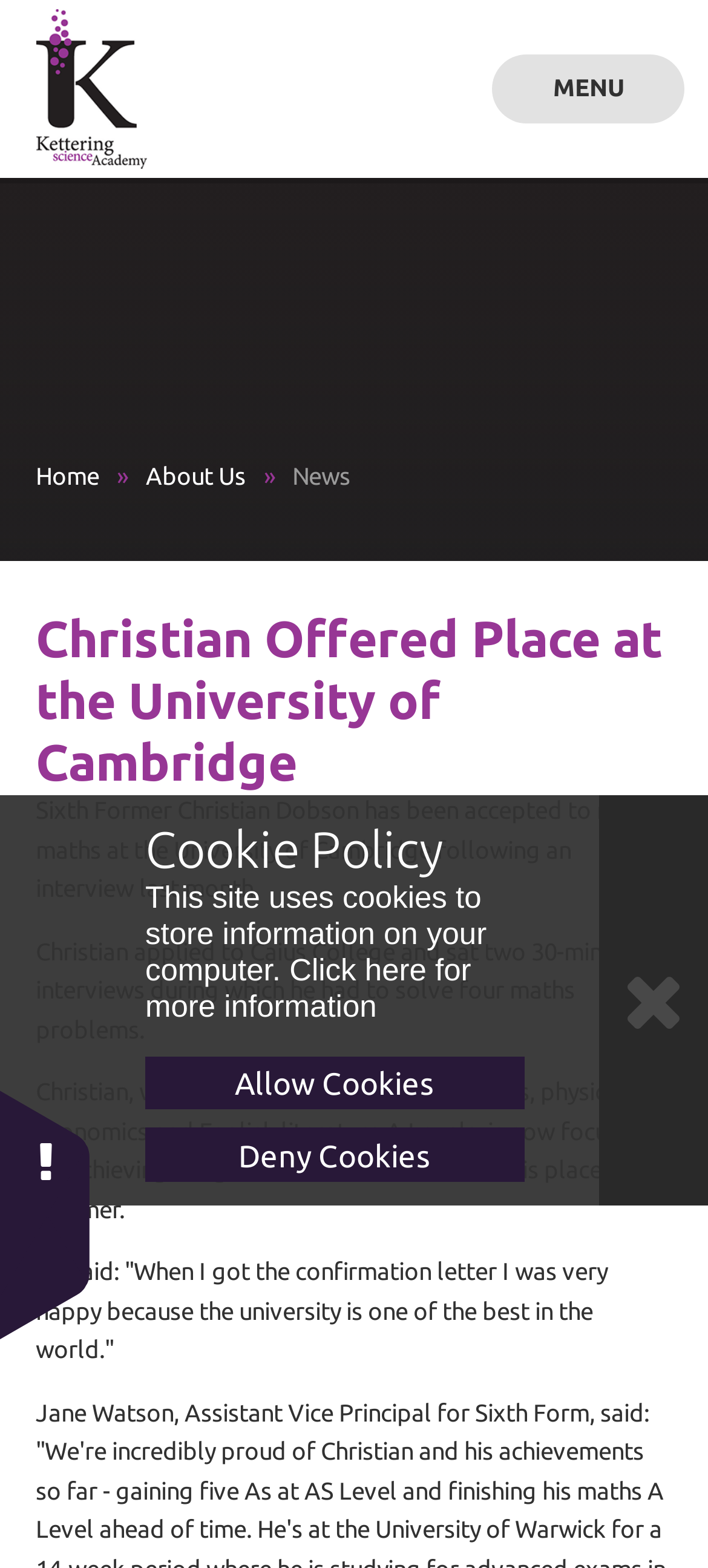What college did Christian apply to?
Provide a detailed answer to the question, using the image to inform your response.

I found this information by reading the text in the webpage, specifically the sentence 'Christian applied to Caius College and sat two 30-minute interviews during which he had to solve four maths problems.'